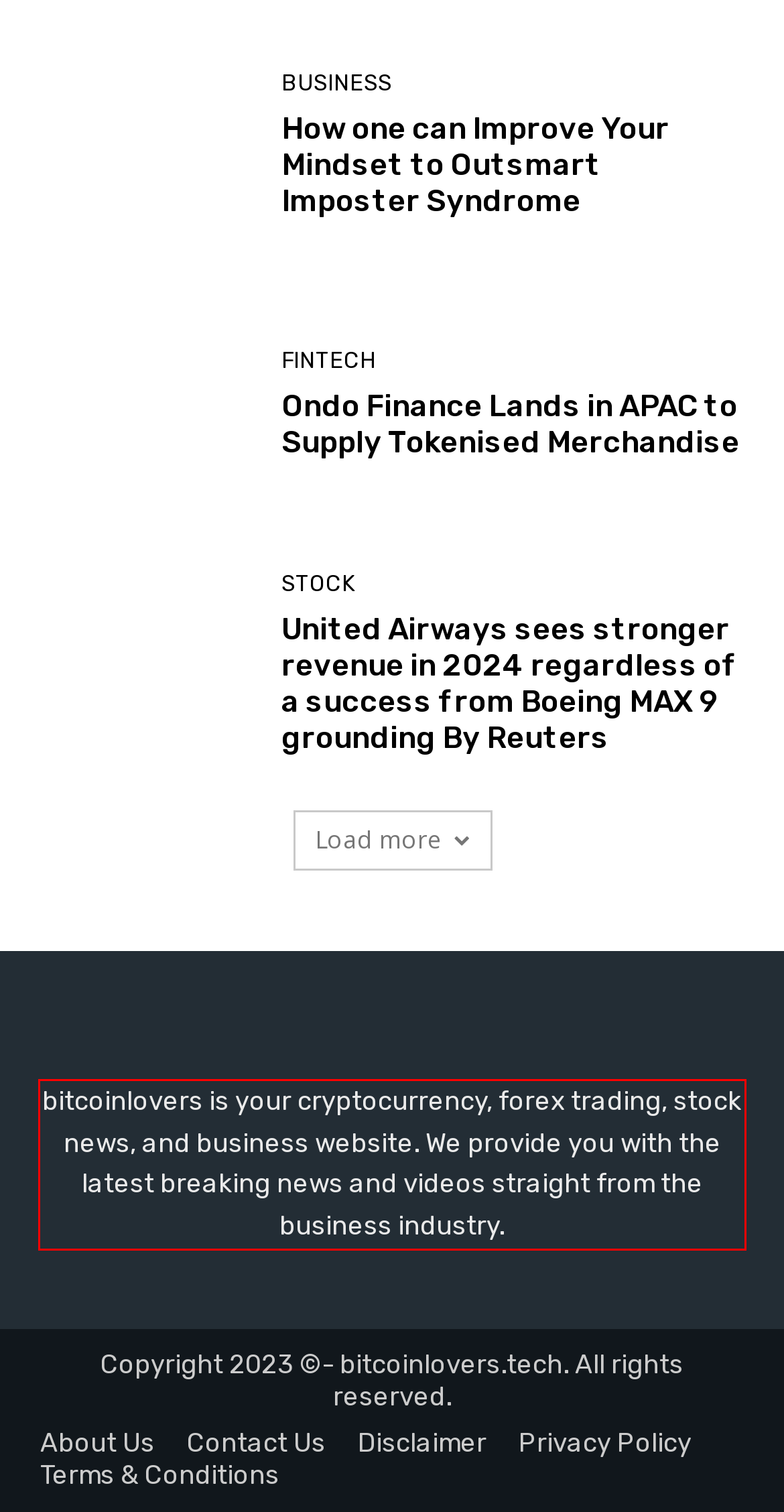Given a screenshot of a webpage containing a red rectangle bounding box, extract and provide the text content found within the red bounding box.

bitcoinlovers is your cryptocurrency, forex trading, stock news, and business website. We provide you with the latest breaking news and videos straight from the business industry.